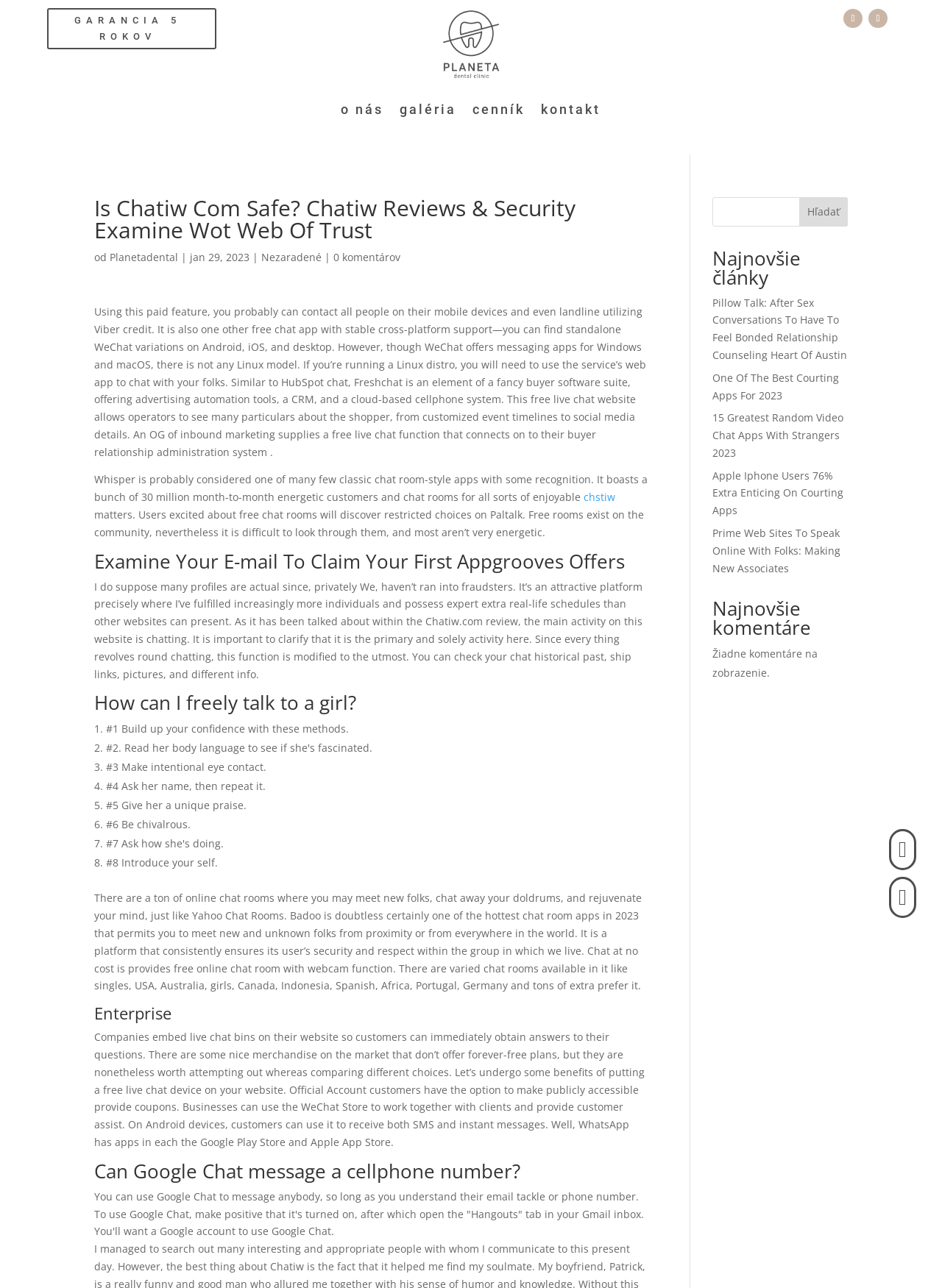Determine the bounding box coordinates for the UI element with the following description: "o nás". The coordinates should be four float numbers between 0 and 1, represented as [left, top, right, bottom].

[0.362, 0.062, 0.407, 0.108]